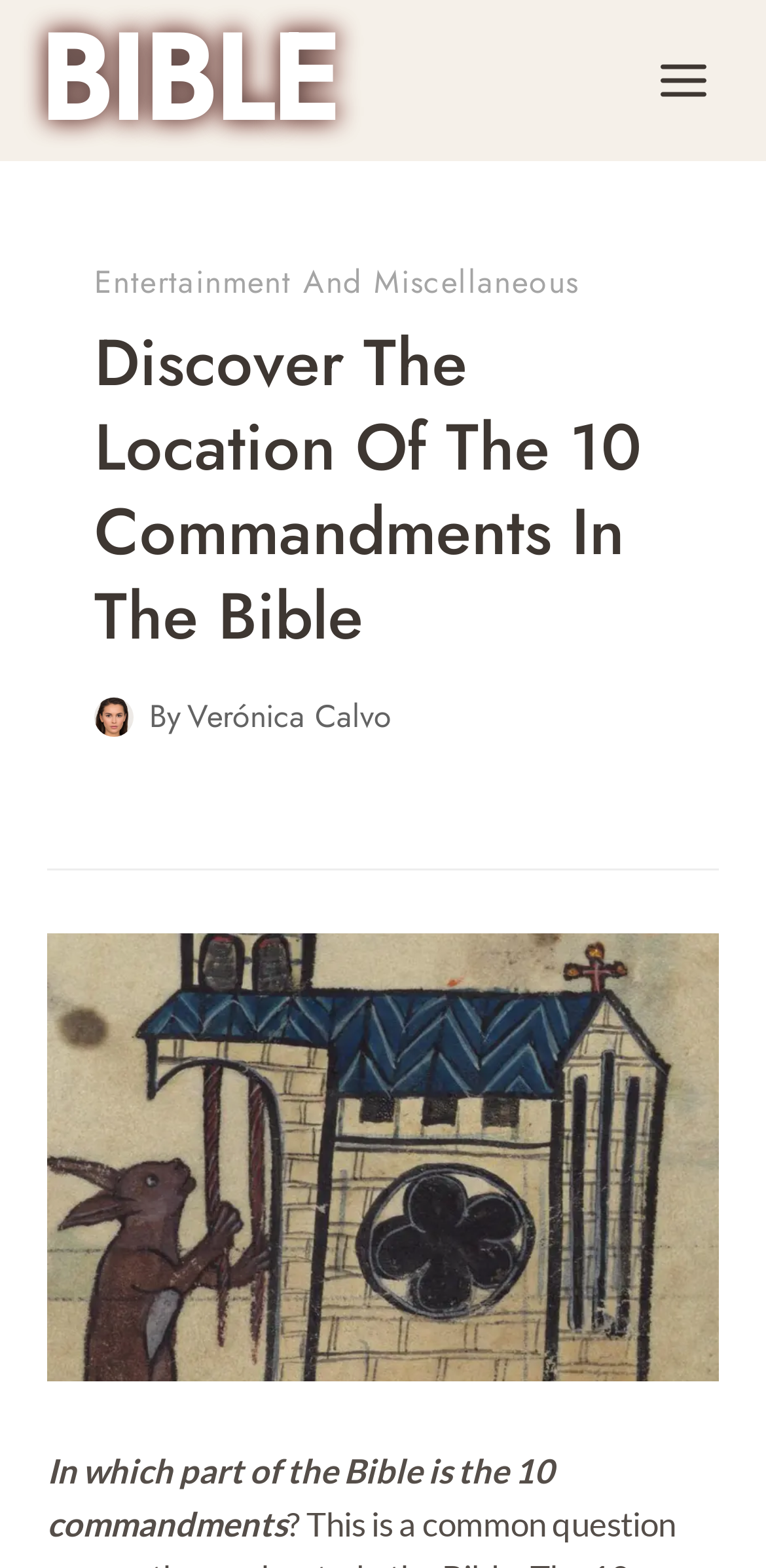Offer a meticulous caption that includes all visible features of the webpage.

The webpage is about discovering the location of the 10 Commandments in the Bible. At the top left, there is a link to "BIBLE". Next to it, on the top right, is a button to "Open menu". Below the top section, there is a link to "Entertainment And Miscellaneous" on the left, and a heading that reads "Discover The Location Of The 10 Commandments In The Bible" spanning across the page. 

Under the heading, there is an author section with an "Author image" on the left, followed by the text "By" and a link to the author's name, "Verónica Calvo". 

The main content of the page is an image related to the Bible, taking up most of the page. The image is captioned with the question "In which part of the Bible is the 10 commandments" at the bottom of the image.